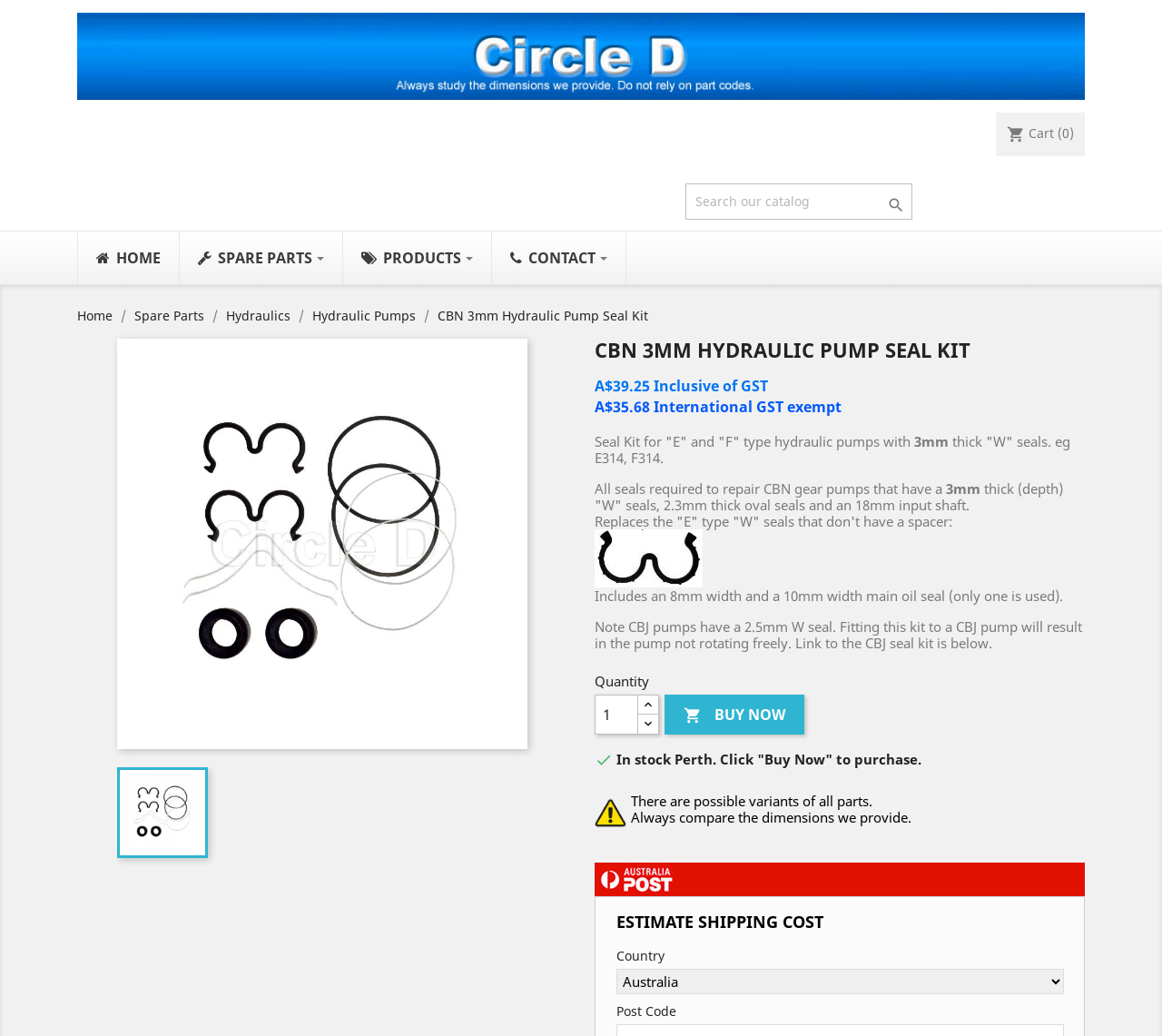Using the provided description input value="1" aria-label="Quantity" name="qty" value="1", find the bounding box coordinates for the UI element. Provide the coordinates in (top-left x, top-left y, bottom-right x, bottom-right y) format, ensuring all values are between 0 and 1.

[0.512, 0.671, 0.549, 0.709]